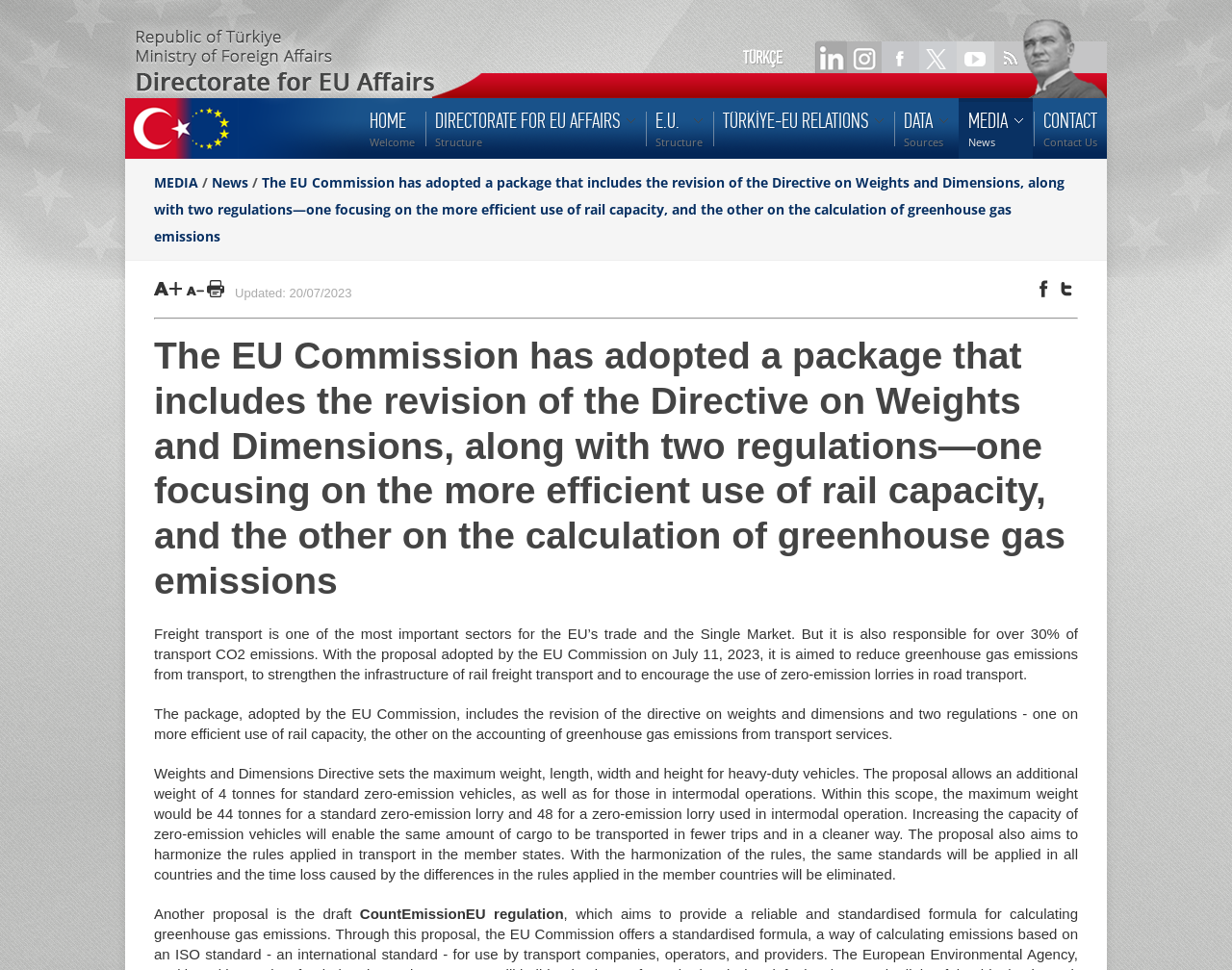Please locate the bounding box coordinates of the region I need to click to follow this instruction: "View the CONTACT page".

[0.839, 0.101, 0.898, 0.194]